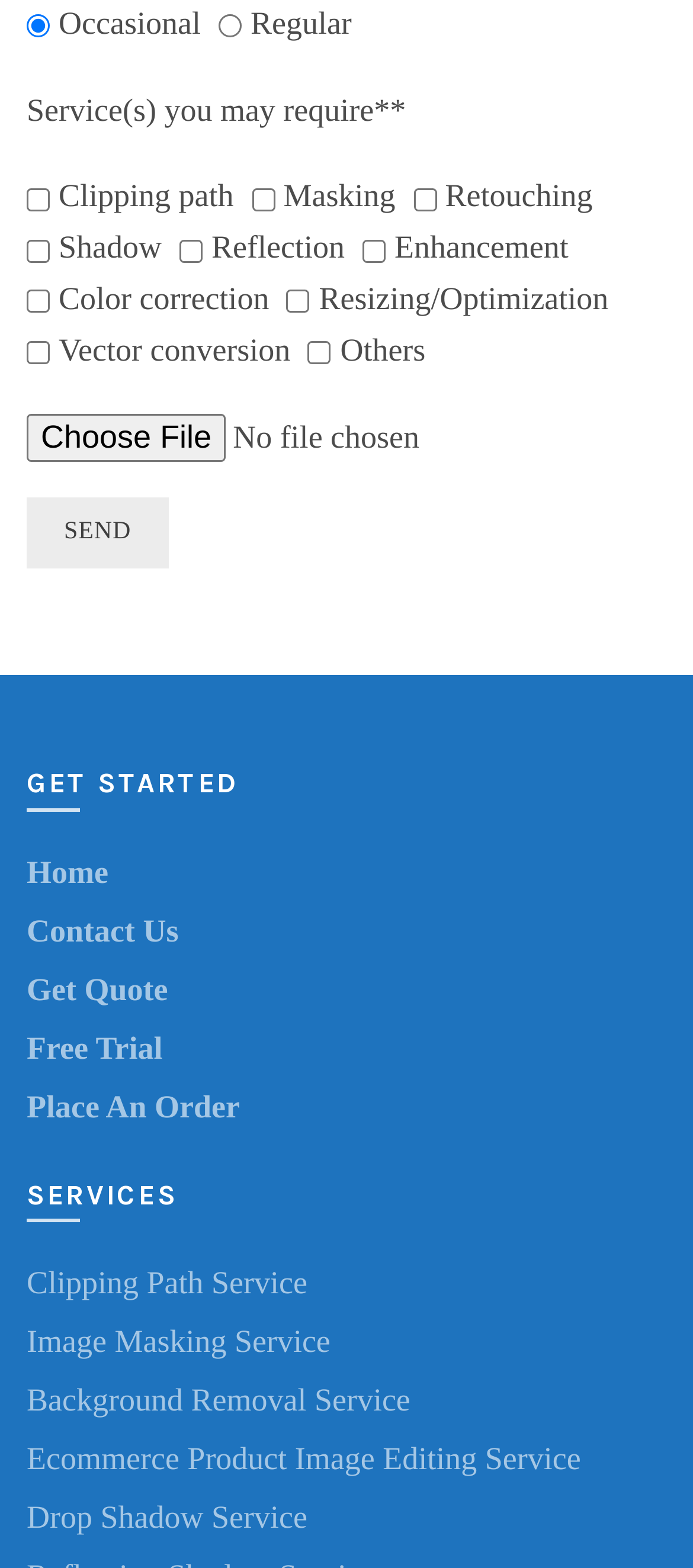Pinpoint the bounding box coordinates of the area that should be clicked to complete the following instruction: "Select occasional service". The coordinates must be given as four float numbers between 0 and 1, i.e., [left, top, right, bottom].

[0.038, 0.009, 0.072, 0.024]